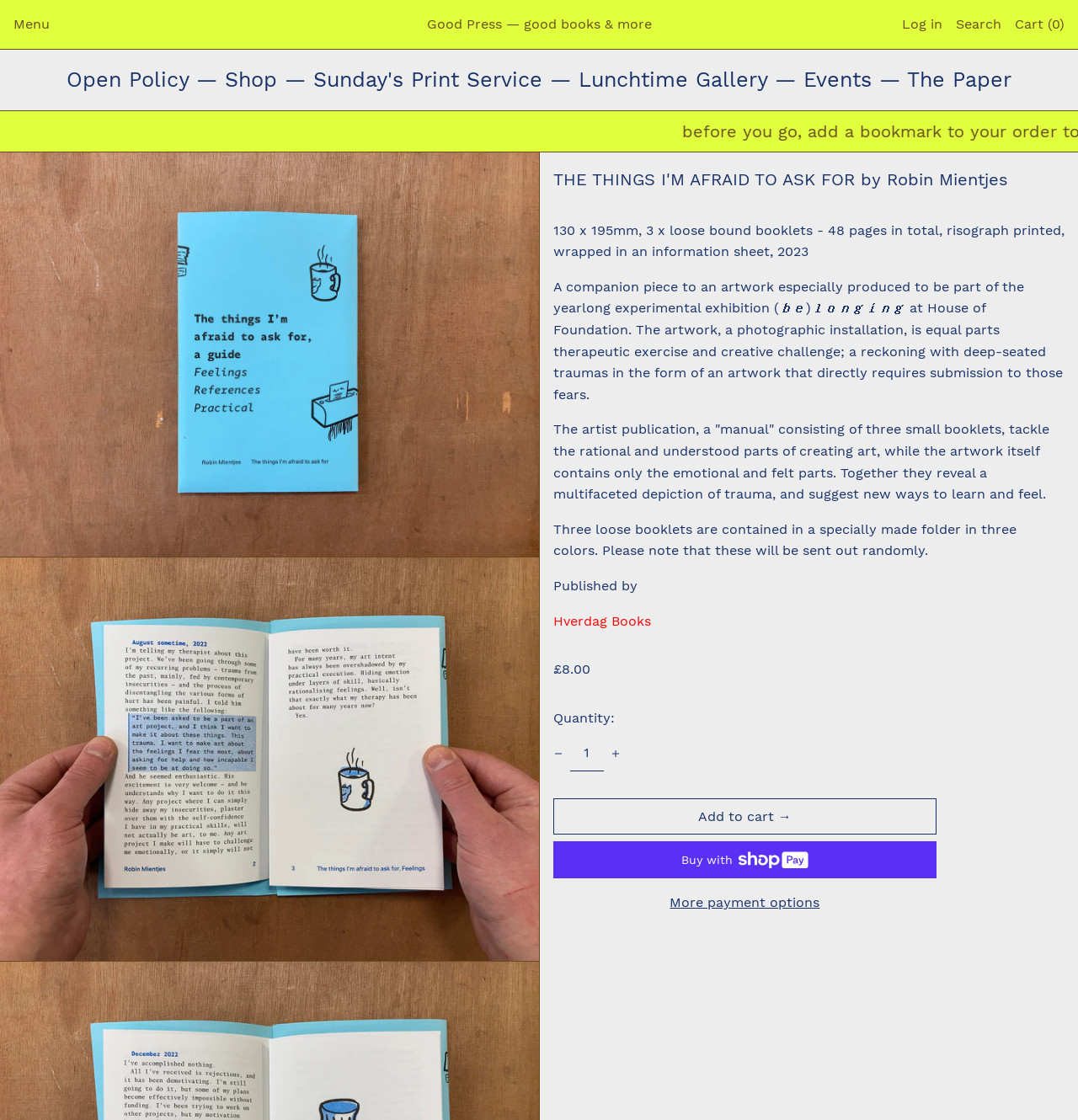Please identify the bounding box coordinates of the element that needs to be clicked to execute the following command: "View the 'Open Policy'". Provide the bounding box using four float numbers between 0 and 1, formatted as [left, top, right, bottom].

[0.062, 0.06, 0.182, 0.082]